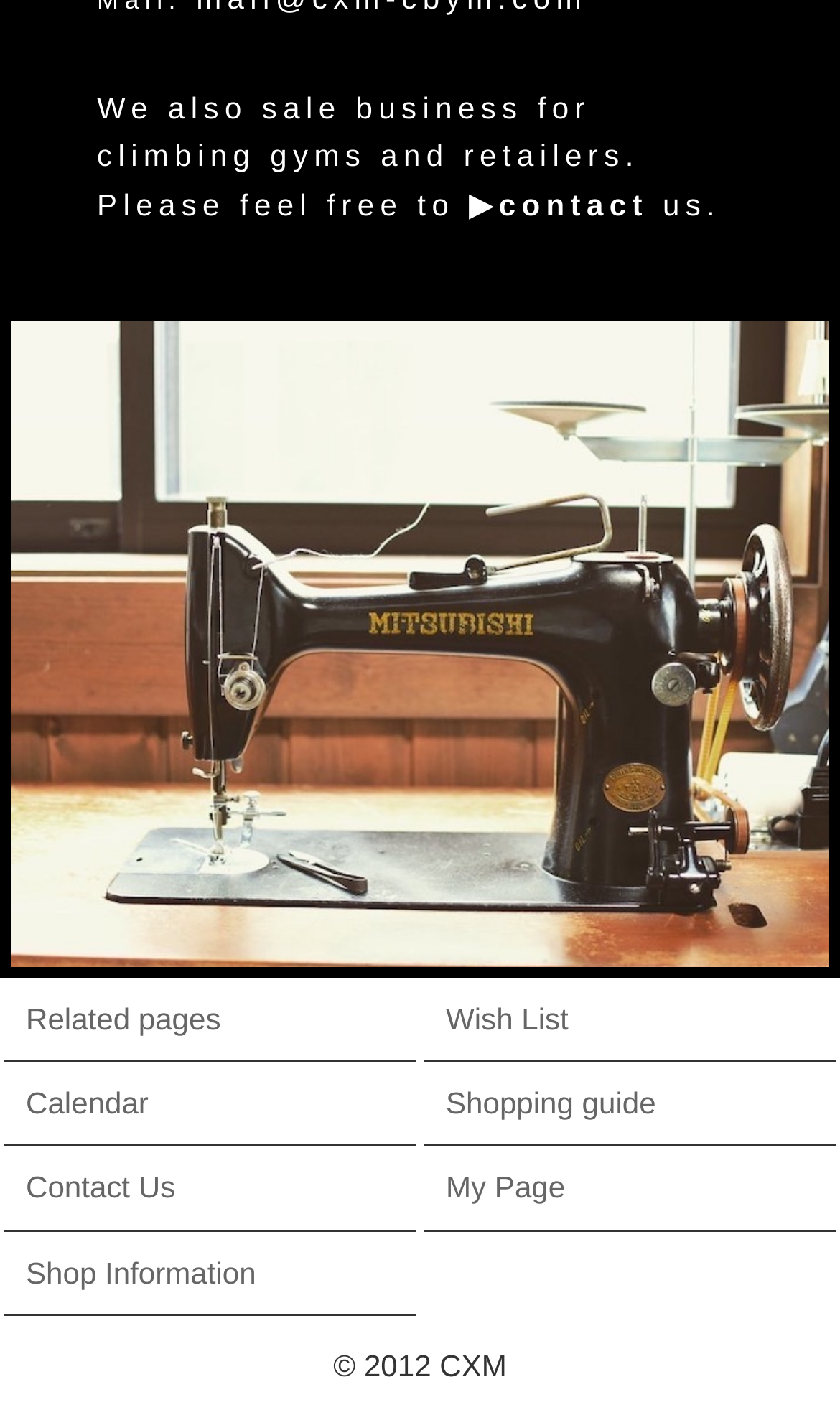What is the position of the 'Contact Us' link? Based on the screenshot, please respond with a single word or phrase.

bottom left